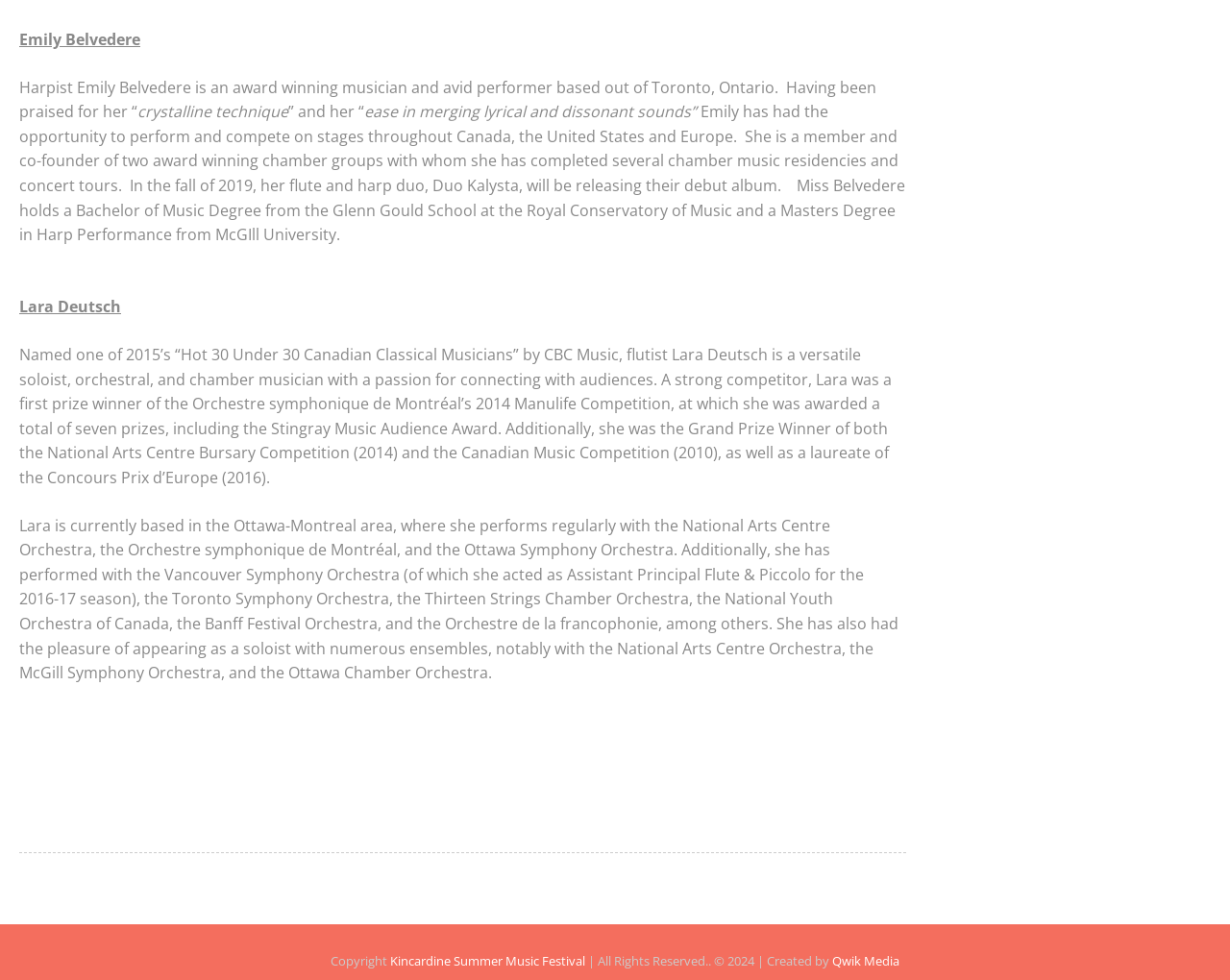Show the bounding box coordinates for the HTML element as described: "Qwik Media".

[0.677, 0.971, 0.731, 0.989]